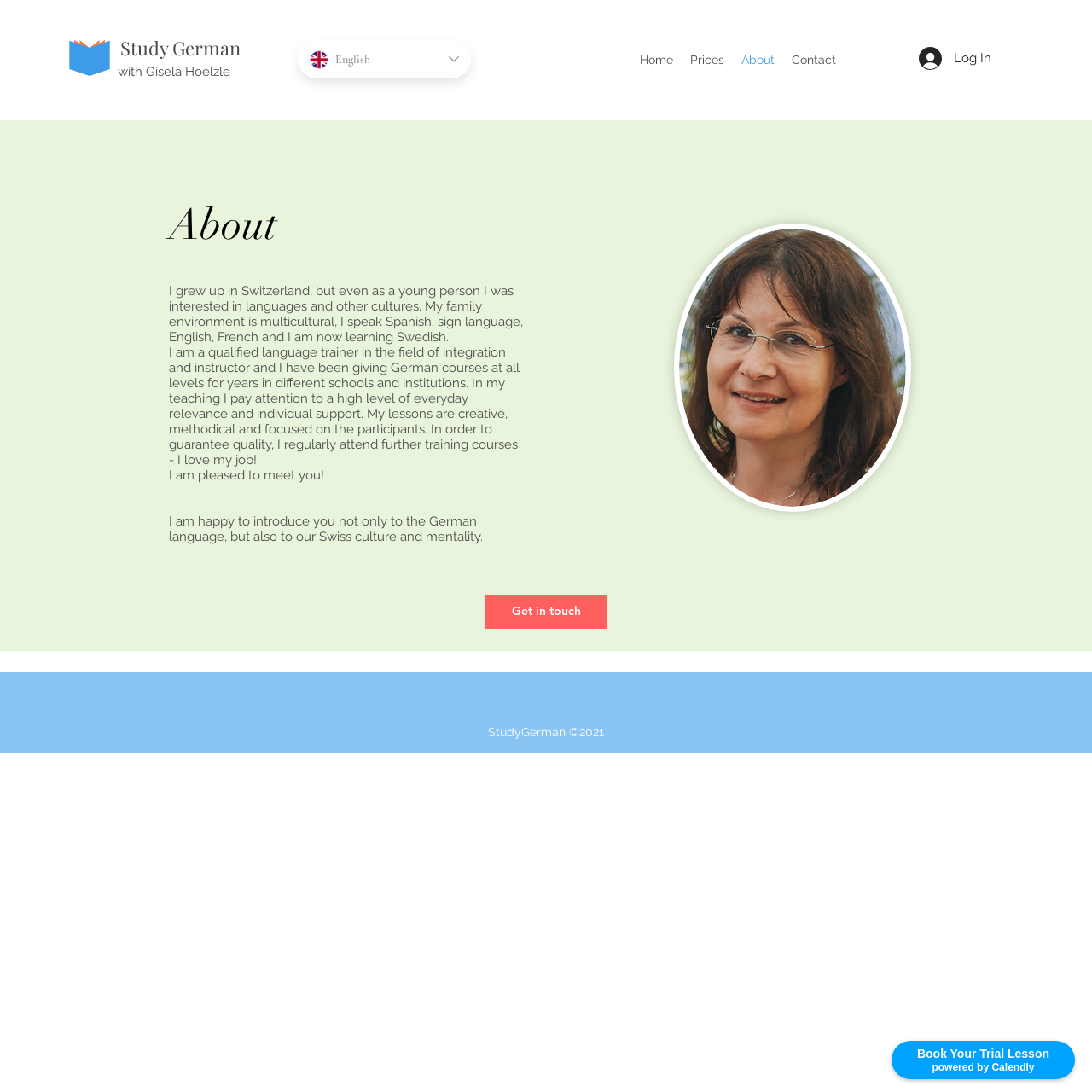What is the purpose of the 'Book Your Trial Lesson' button?
Please provide a single word or phrase as your answer based on the image.

To book a trial lesson